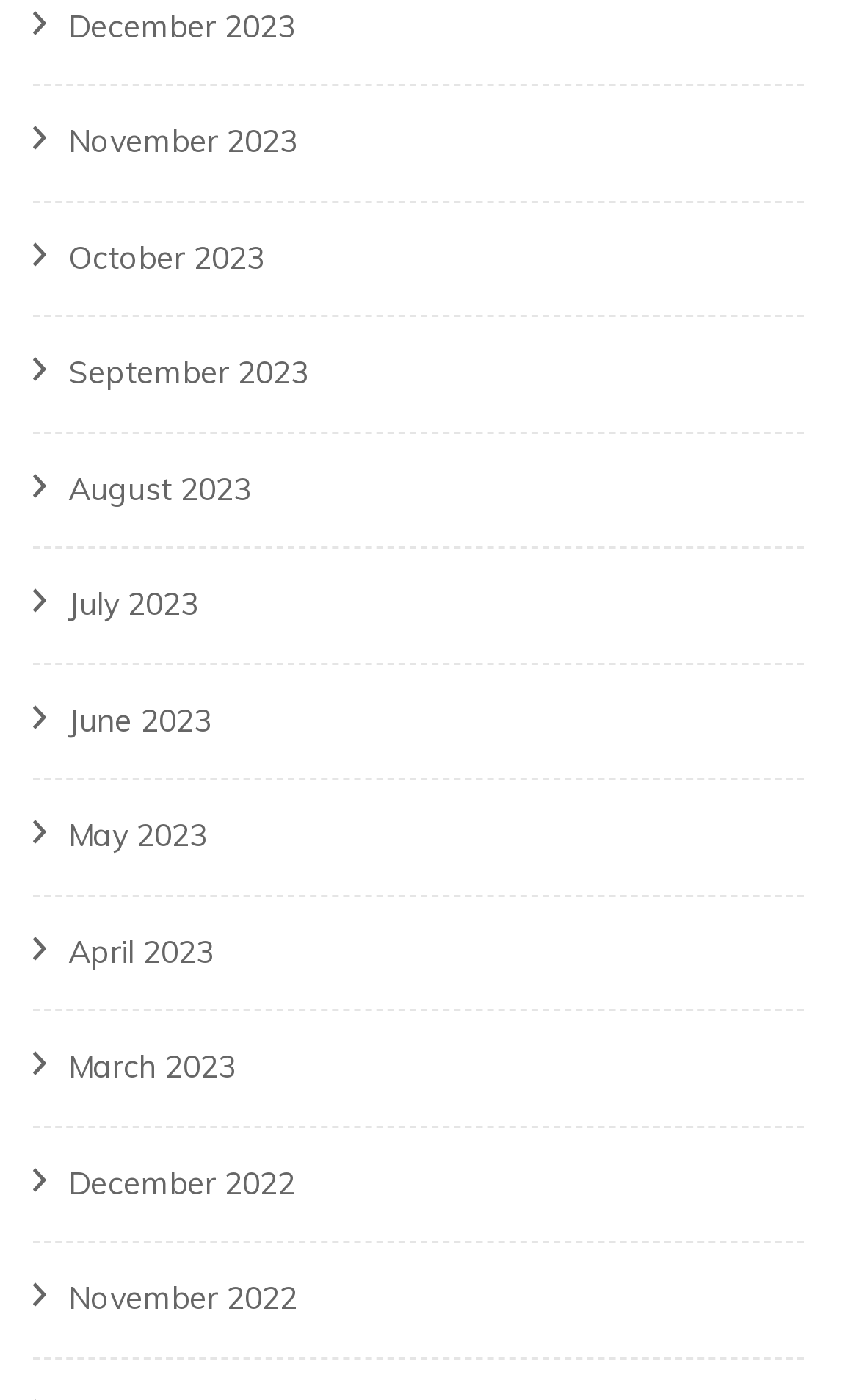Using the information in the image, give a comprehensive answer to the question: 
What is the common format of the link text?

By examining the link text, I found that they all follow the format 'Month YYYY', where 'Month' is the name of the month and 'YYYY' is the year.